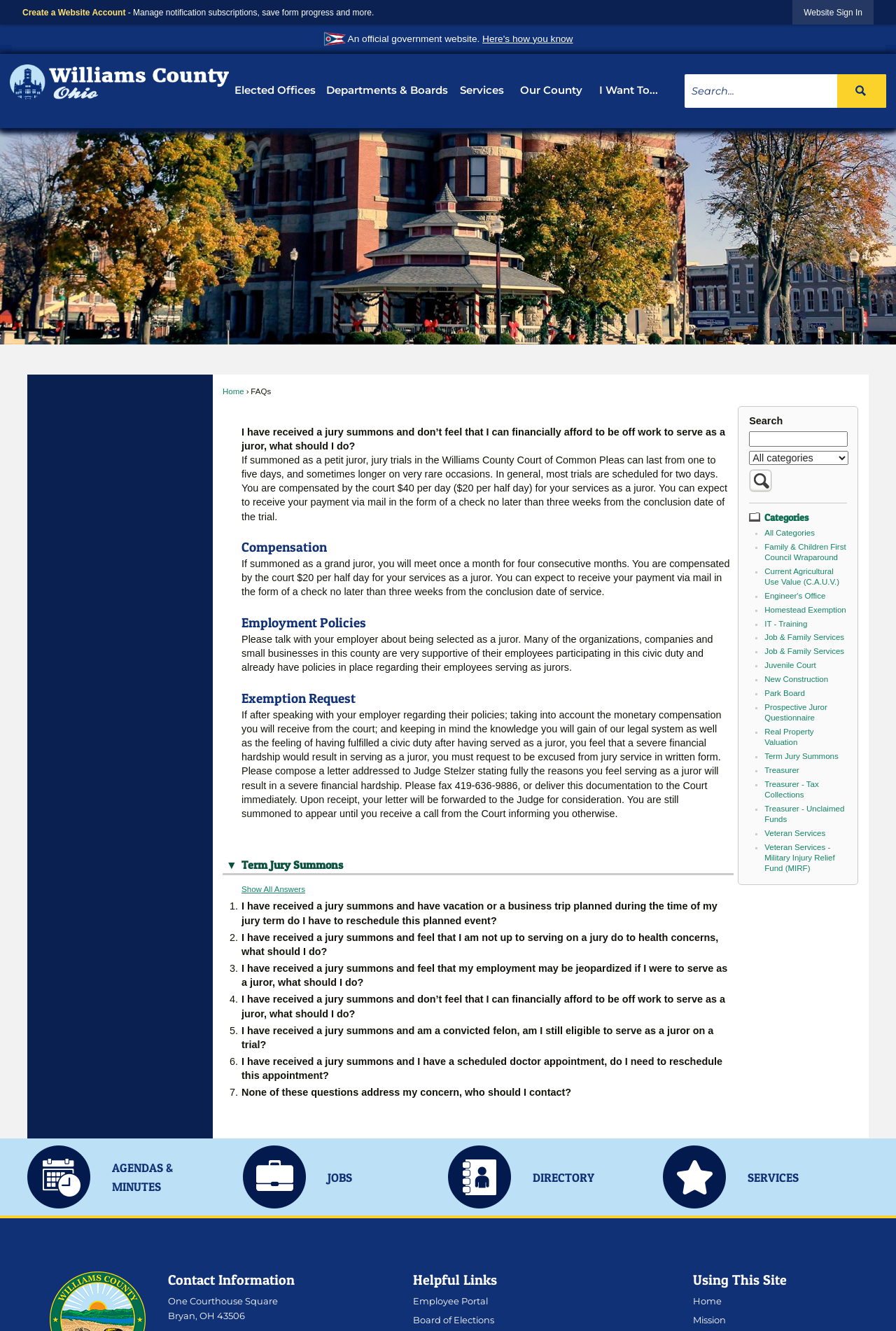Can you find the bounding box coordinates for the element that needs to be clicked to execute this instruction: "Search"? The coordinates should be given as four float numbers between 0 and 1, i.e., [left, top, right, bottom].

[0.934, 0.056, 0.989, 0.081]